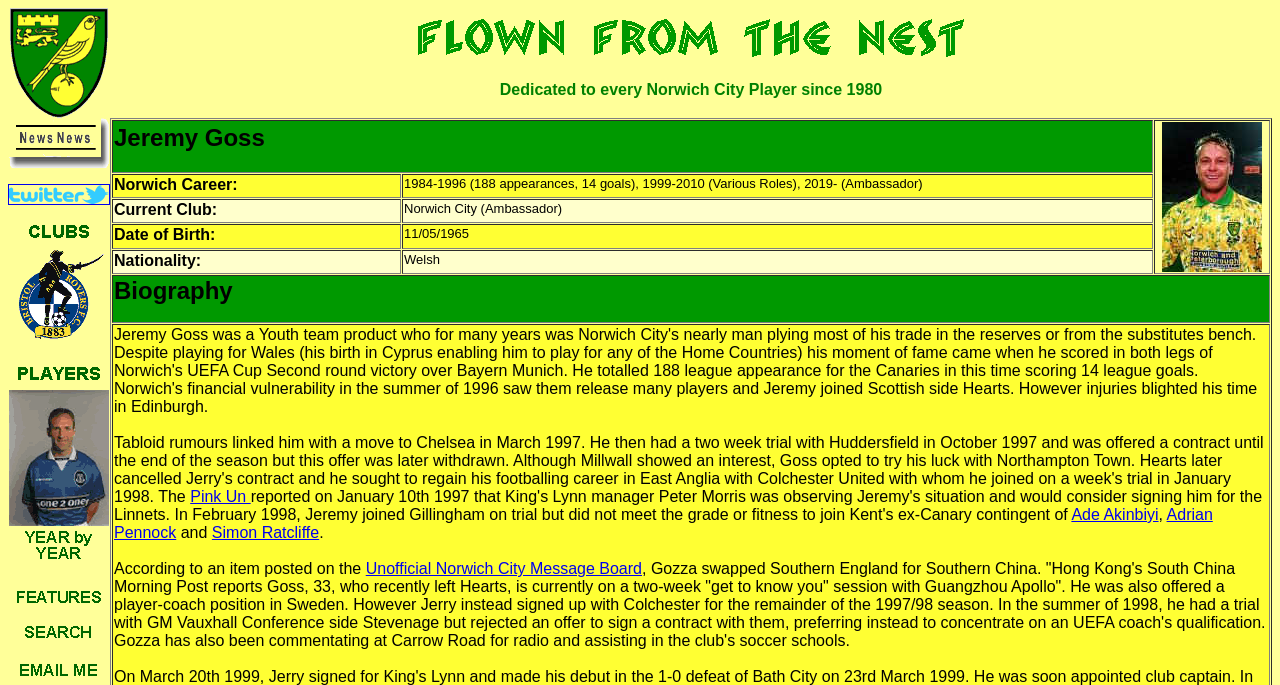Given the element description, predict the bounding box coordinates in the format (top-left x, top-left y, bottom-right x, bottom-right y). Make sure all values are between 0 and 1. Here is the element description: alt="Search this site"

[0.007, 0.931, 0.085, 0.956]